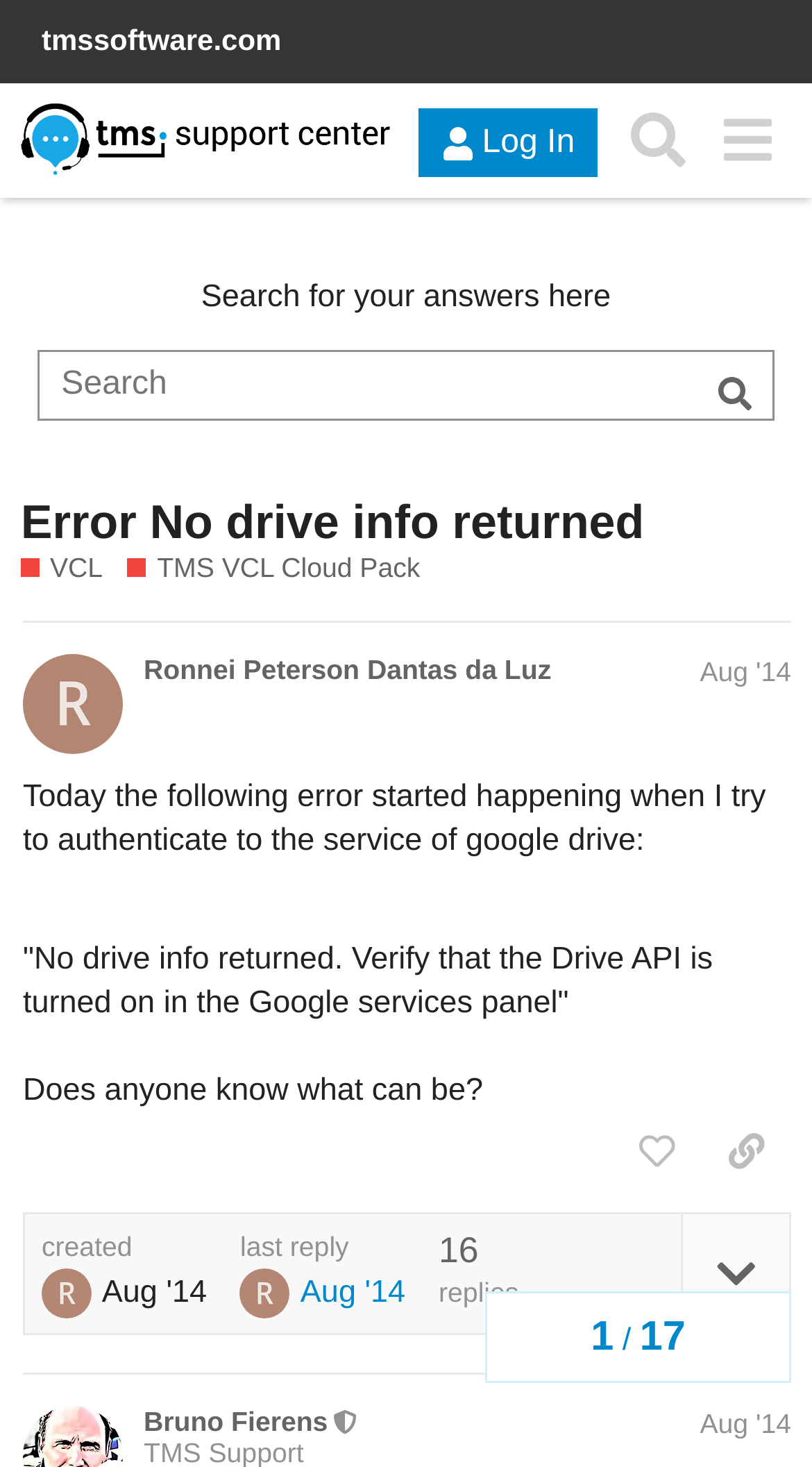Determine the bounding box coordinates of the section I need to click to execute the following instruction: "Log in to the support center". Provide the coordinates as four float numbers between 0 and 1, i.e., [left, top, right, bottom].

[0.516, 0.074, 0.736, 0.121]